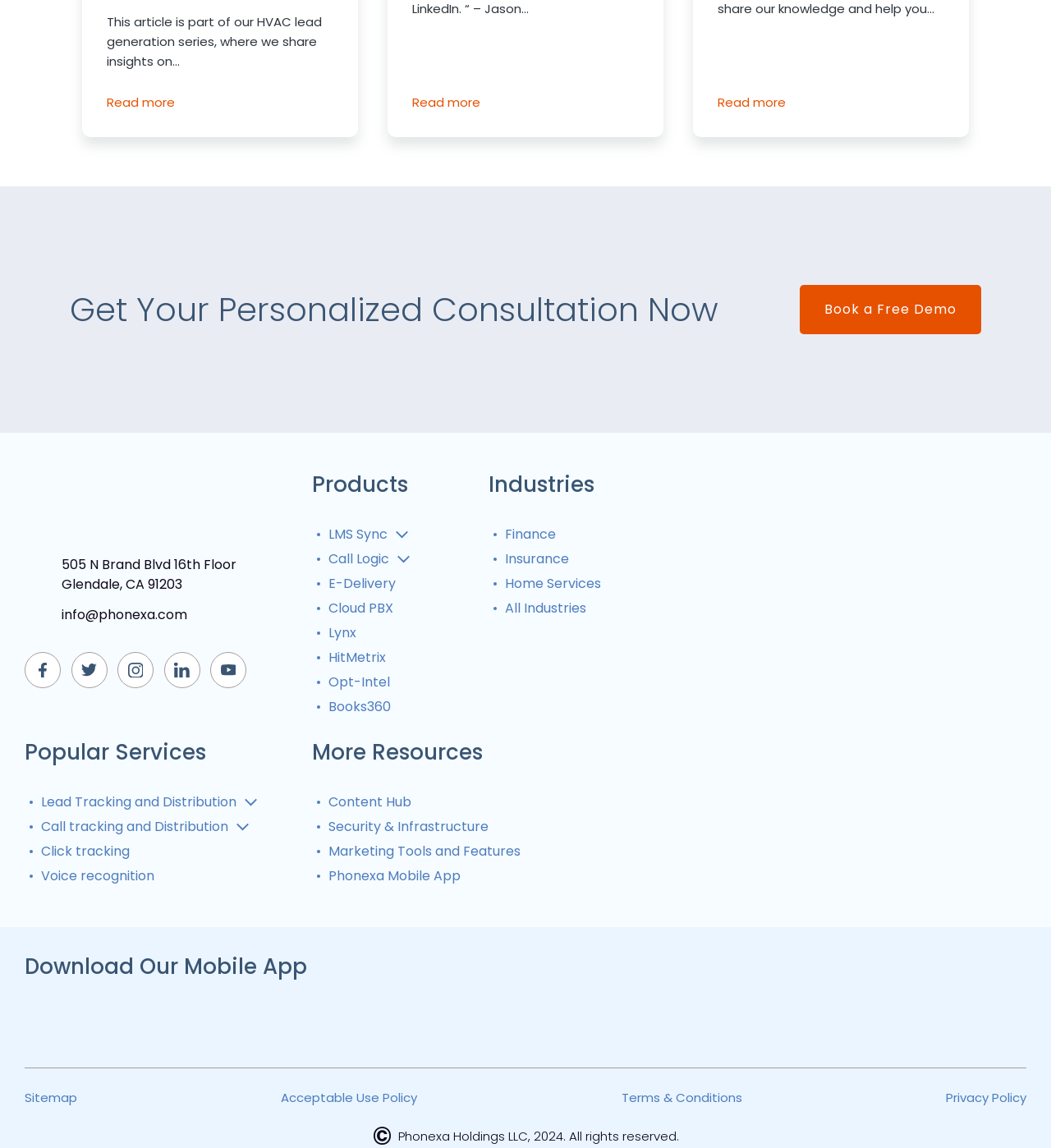Please find and report the bounding box coordinates of the element to click in order to perform the following action: "Read more about HVAC lead generation". The coordinates should be expressed as four float numbers between 0 and 1, in the format [left, top, right, bottom].

[0.102, 0.081, 0.166, 0.098]